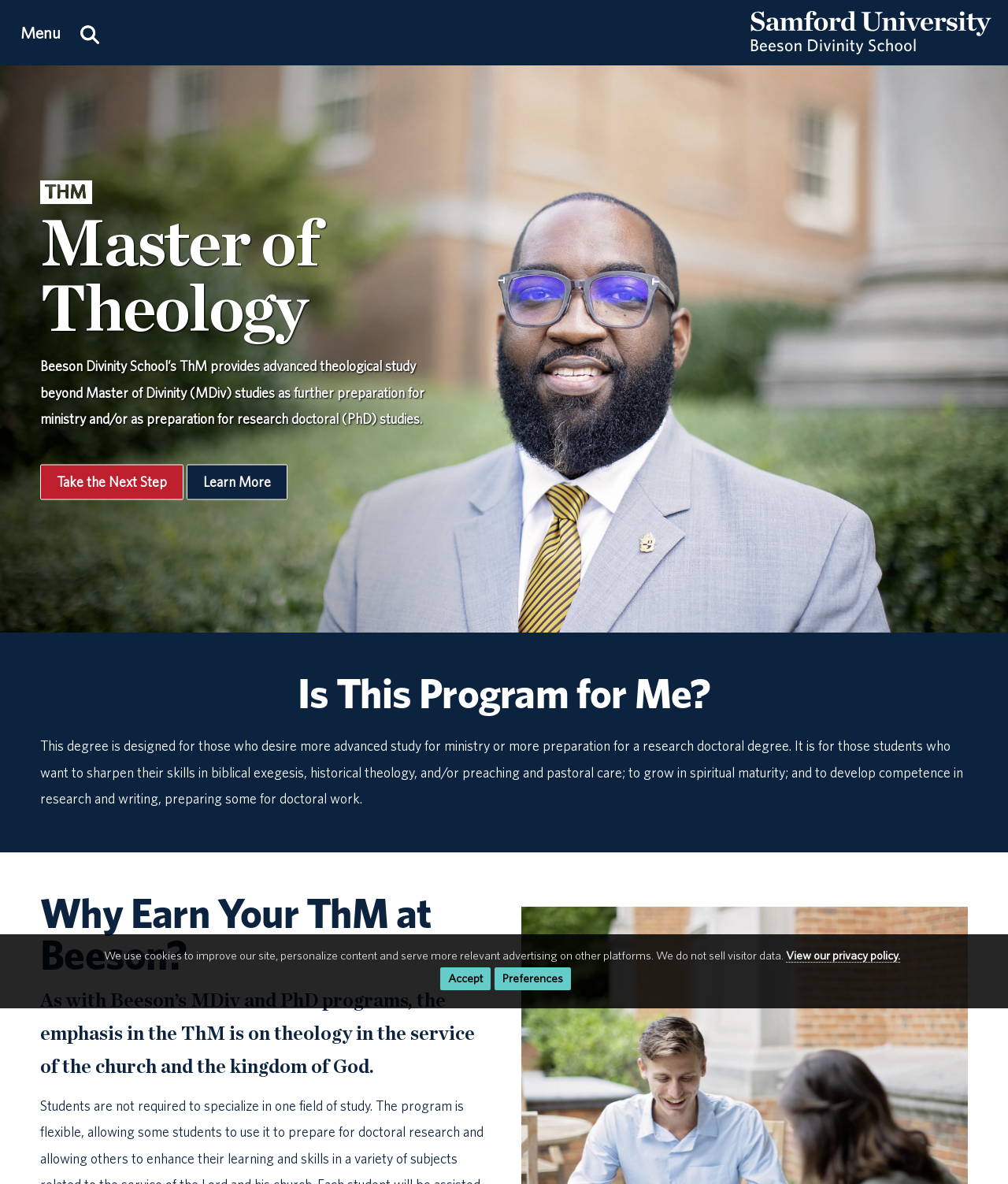Consider the image and give a detailed and elaborate answer to the question: 
What is the focus of the ThM program?

I found the answer by reading the blockquote section that says 'As with Beeson’s MDiv and PhD programs, the emphasis in the ThM is on theology in the service of the church and the kingdom of God.' This indicates that the focus of the ThM program is on theology in the service of the church.